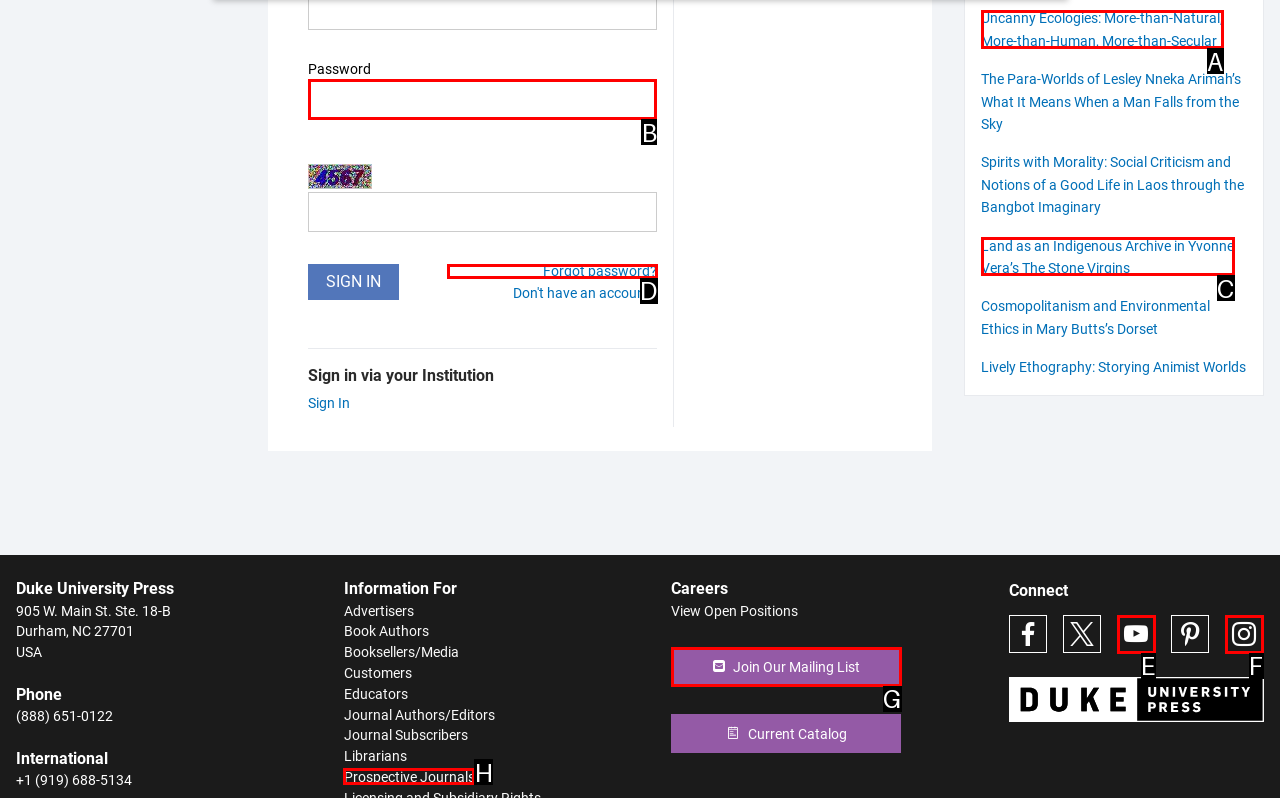Tell me which one HTML element I should click to complete the following task: Enter password
Answer with the option's letter from the given choices directly.

B